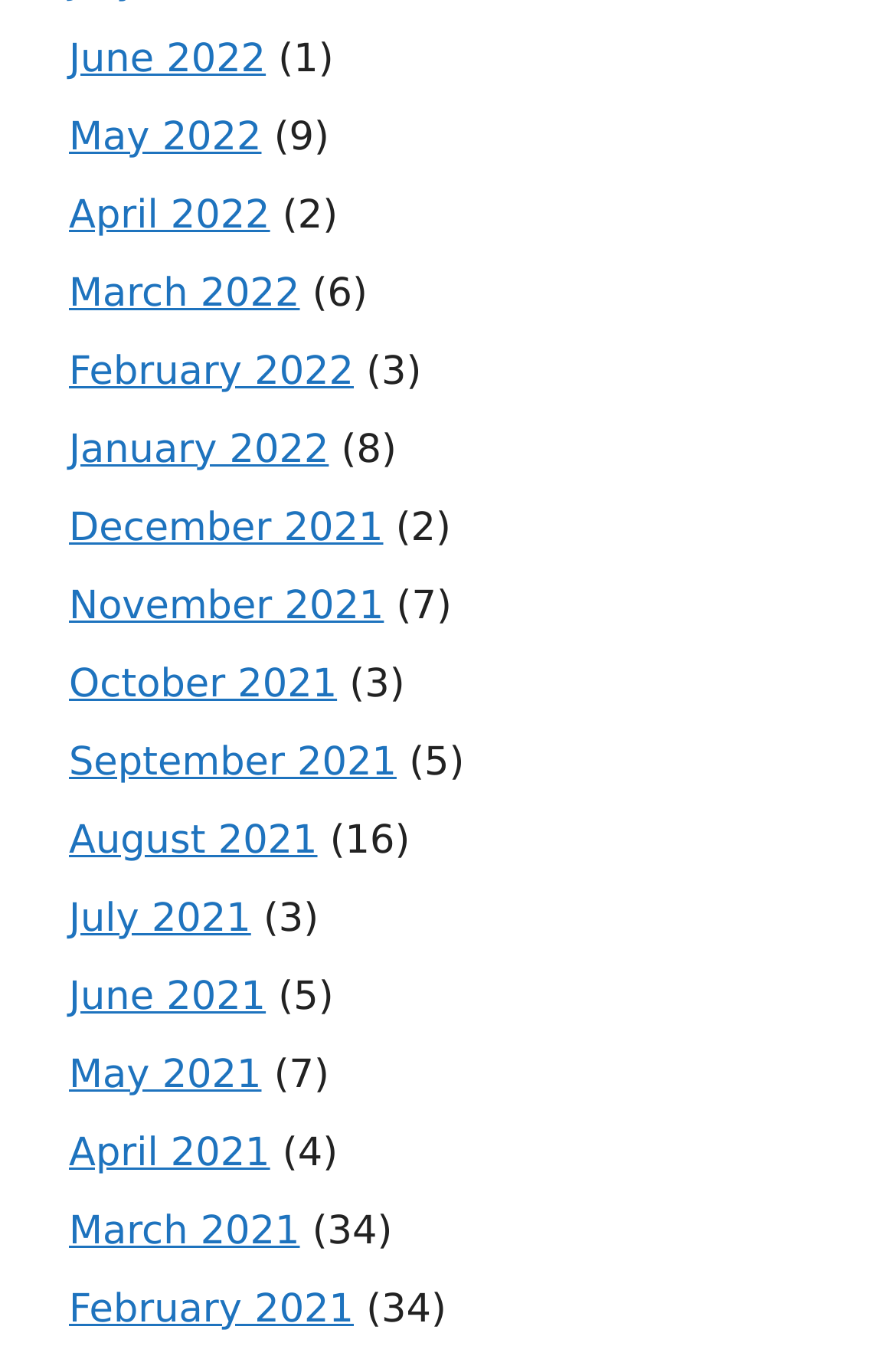Find the bounding box coordinates of the clickable region needed to perform the following instruction: "View June 2022". The coordinates should be provided as four float numbers between 0 and 1, i.e., [left, top, right, bottom].

[0.077, 0.027, 0.297, 0.06]